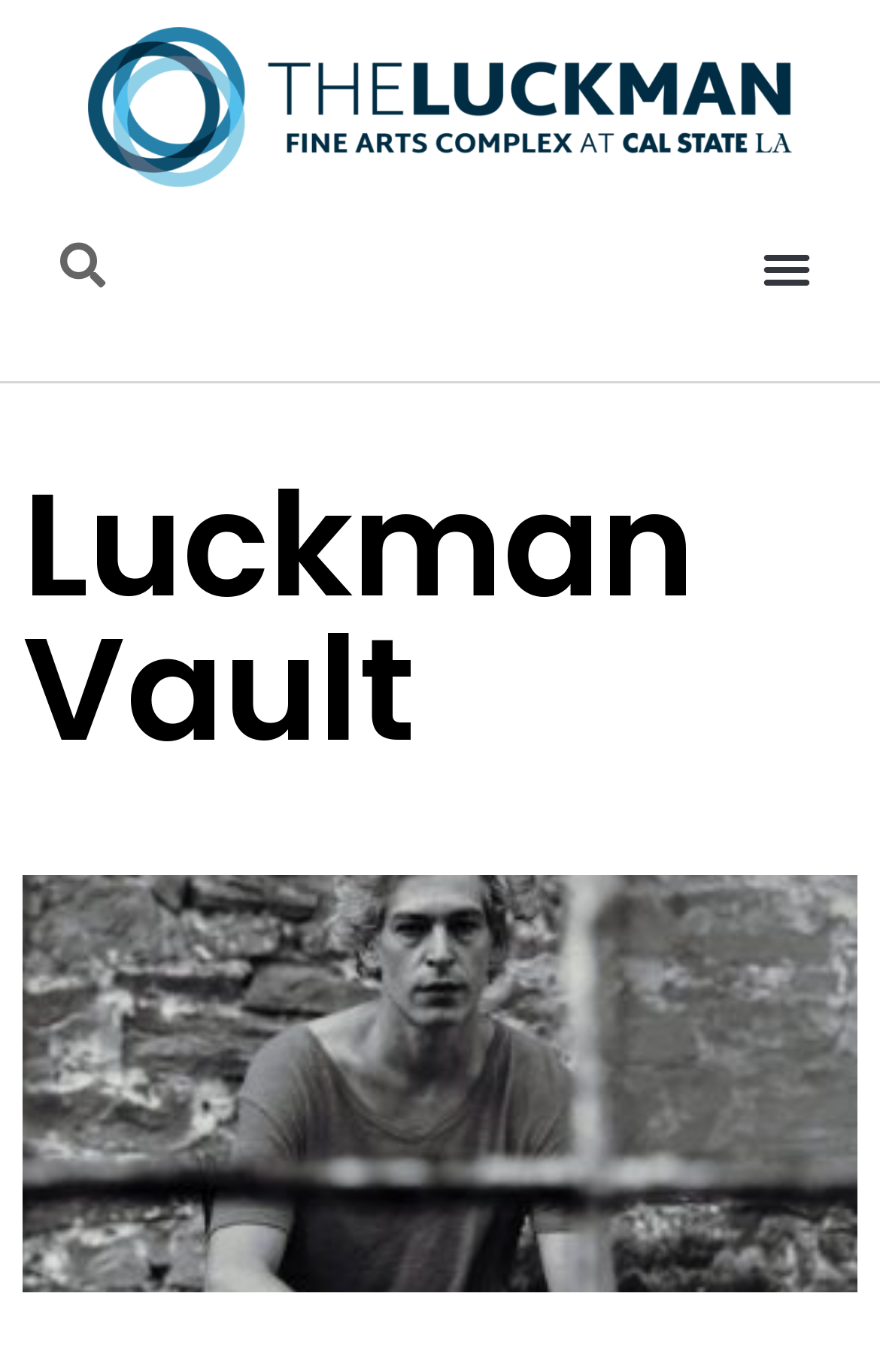Provide the bounding box coordinates for the specified HTML element described in this description: "alt="Logo of the Luckman"". The coordinates should be four float numbers ranging from 0 to 1, in the format [left, top, right, bottom].

[0.1, 0.019, 0.9, 0.136]